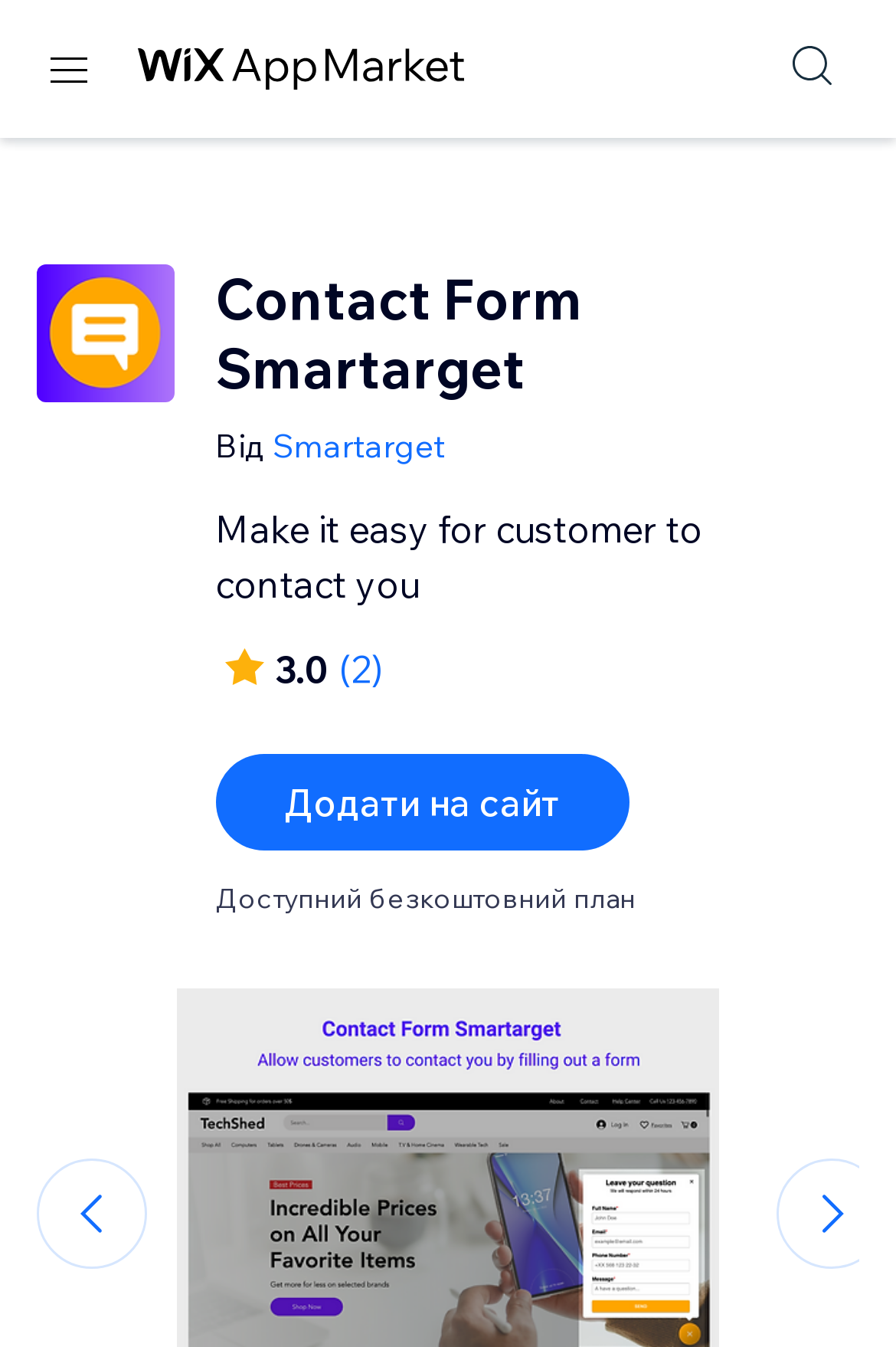Given the following UI element description: "alt="Wix App Market Logo"", find the bounding box coordinates in the webpage screenshot.

[0.154, 0.01, 0.679, 0.092]